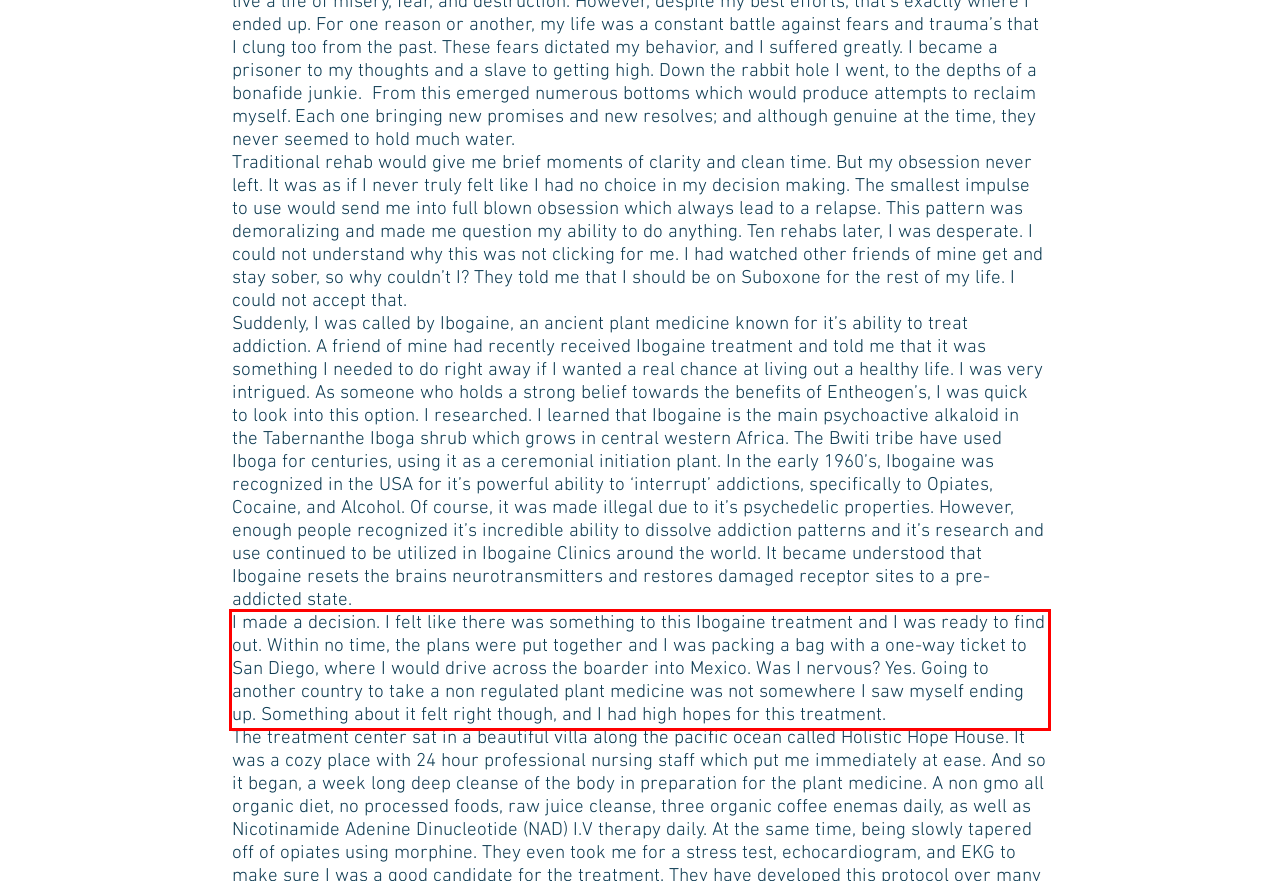Using the provided webpage screenshot, recognize the text content in the area marked by the red bounding box.

I made a decision. I felt like there was something to this Ibogaine treatment and I was ready to find out. Within no time, the plans were put together and I was packing a bag with a one-way ticket to San Diego, where I would drive across the boarder into Mexico. Was I nervous? Yes. Going to another country to take a non regulated plant medicine was not somewhere I saw myself ending up. Something about it felt right though, and I had high hopes for this treatment.